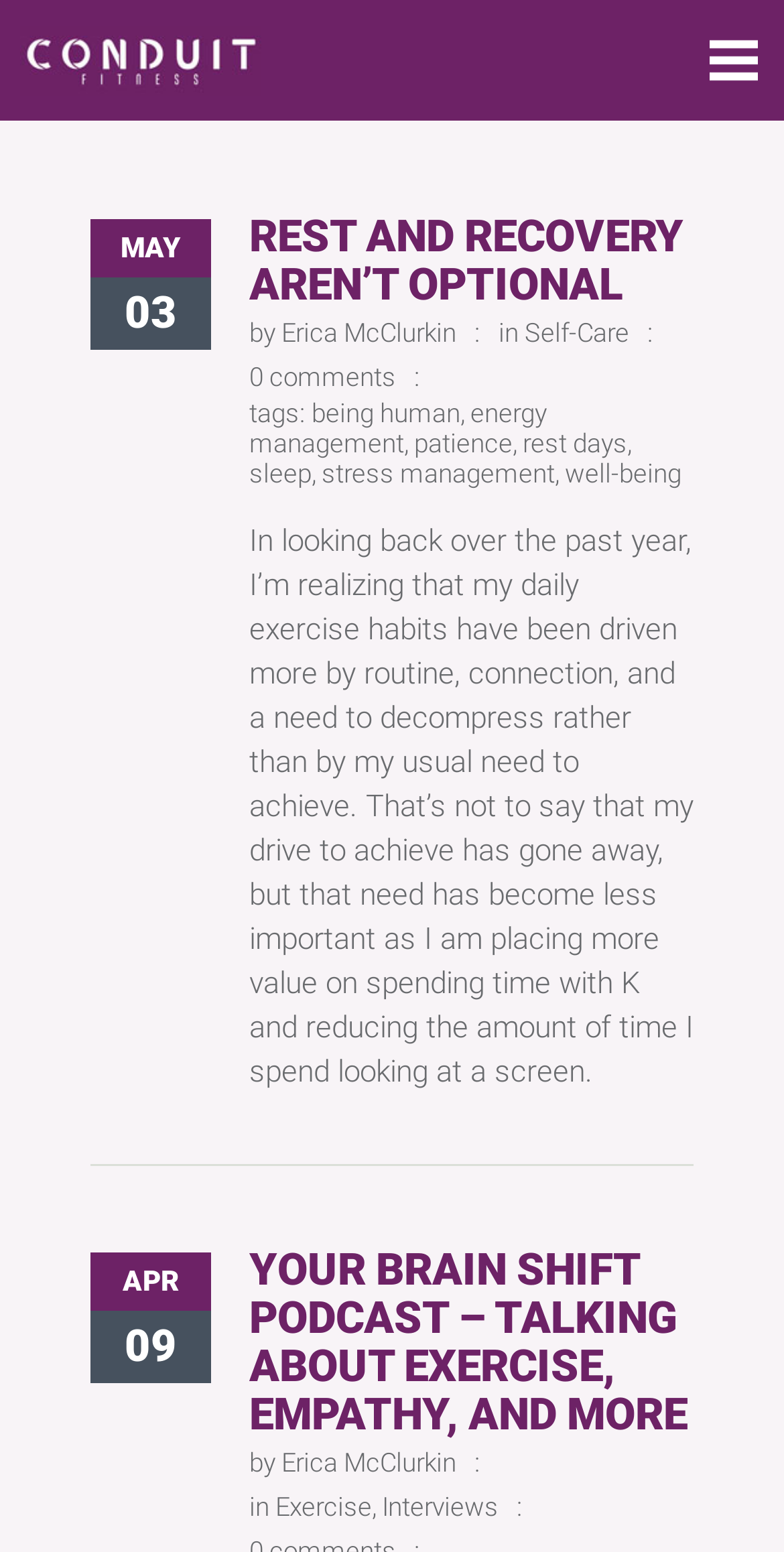Determine the bounding box coordinates of the UI element described below. Use the format (top-left x, top-left y, bottom-right x, bottom-right y) with floating point numbers between 0 and 1: alt="Logo"

[0.026, 0.017, 0.333, 0.062]